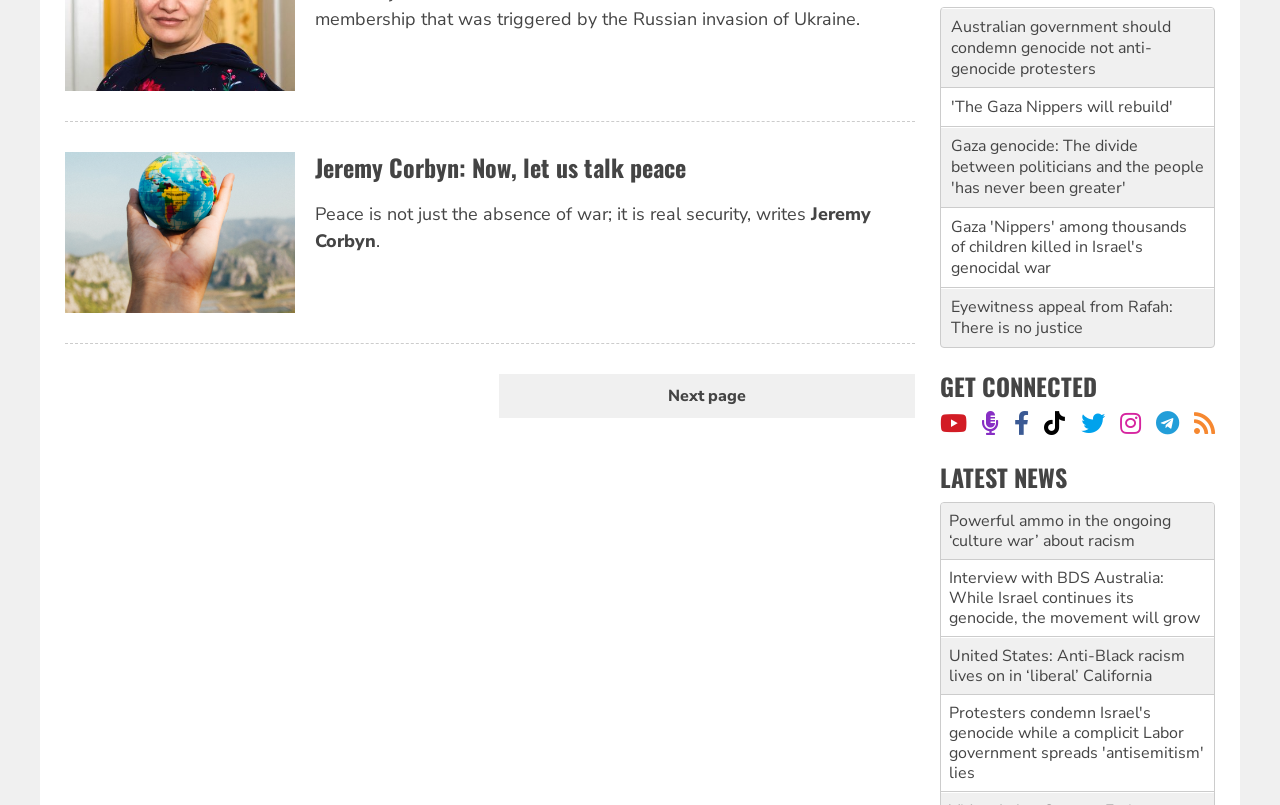How many social media links are available?
Based on the image, answer the question with a single word or brief phrase.

8